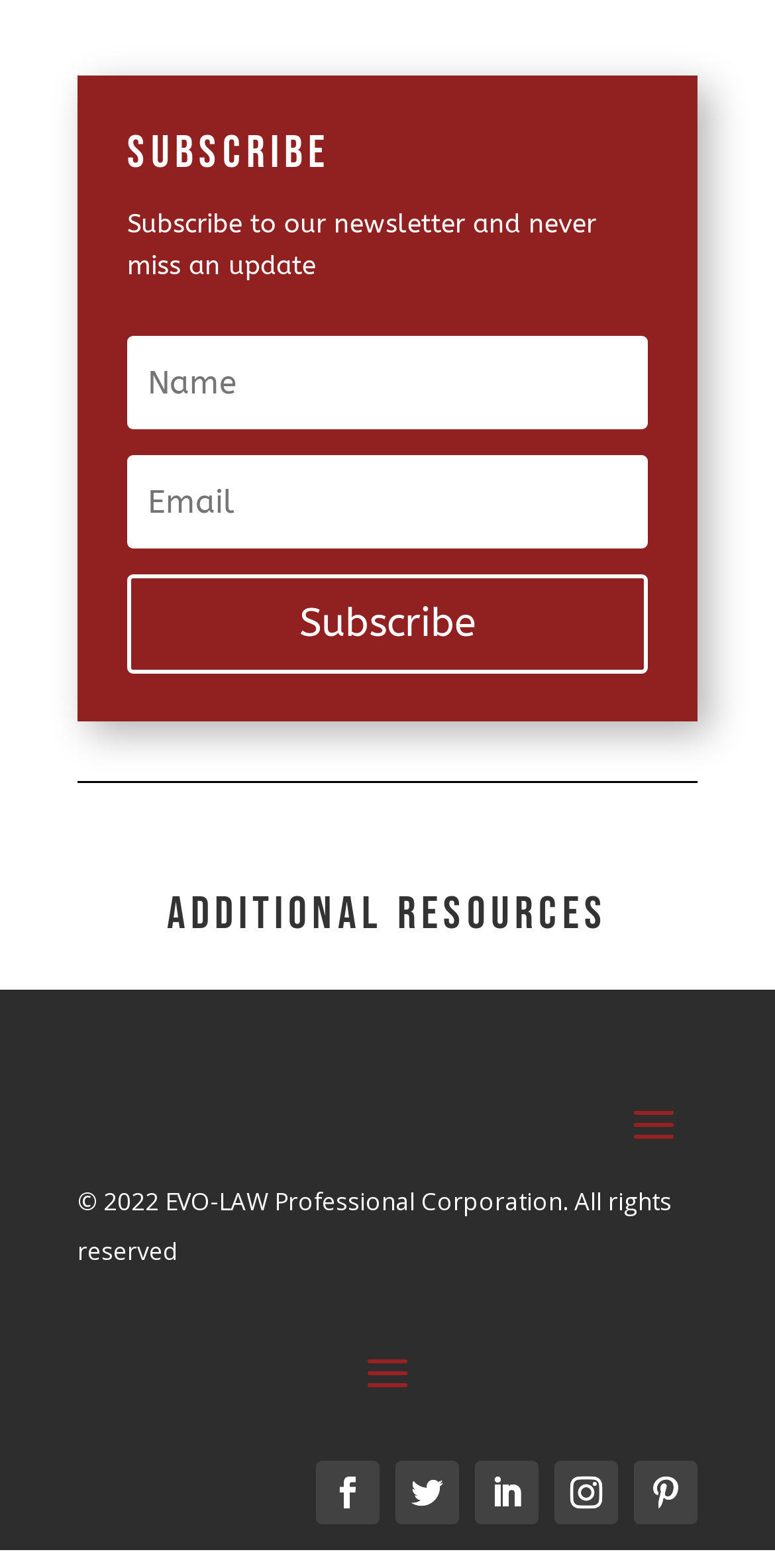For the following element description, predict the bounding box coordinates in the format (top-left x, top-left y, bottom-right x, bottom-right y). All values should be floating point numbers between 0 and 1. Description: name="et_pb_signup_firstname" placeholder="Name"

[0.164, 0.215, 0.836, 0.274]